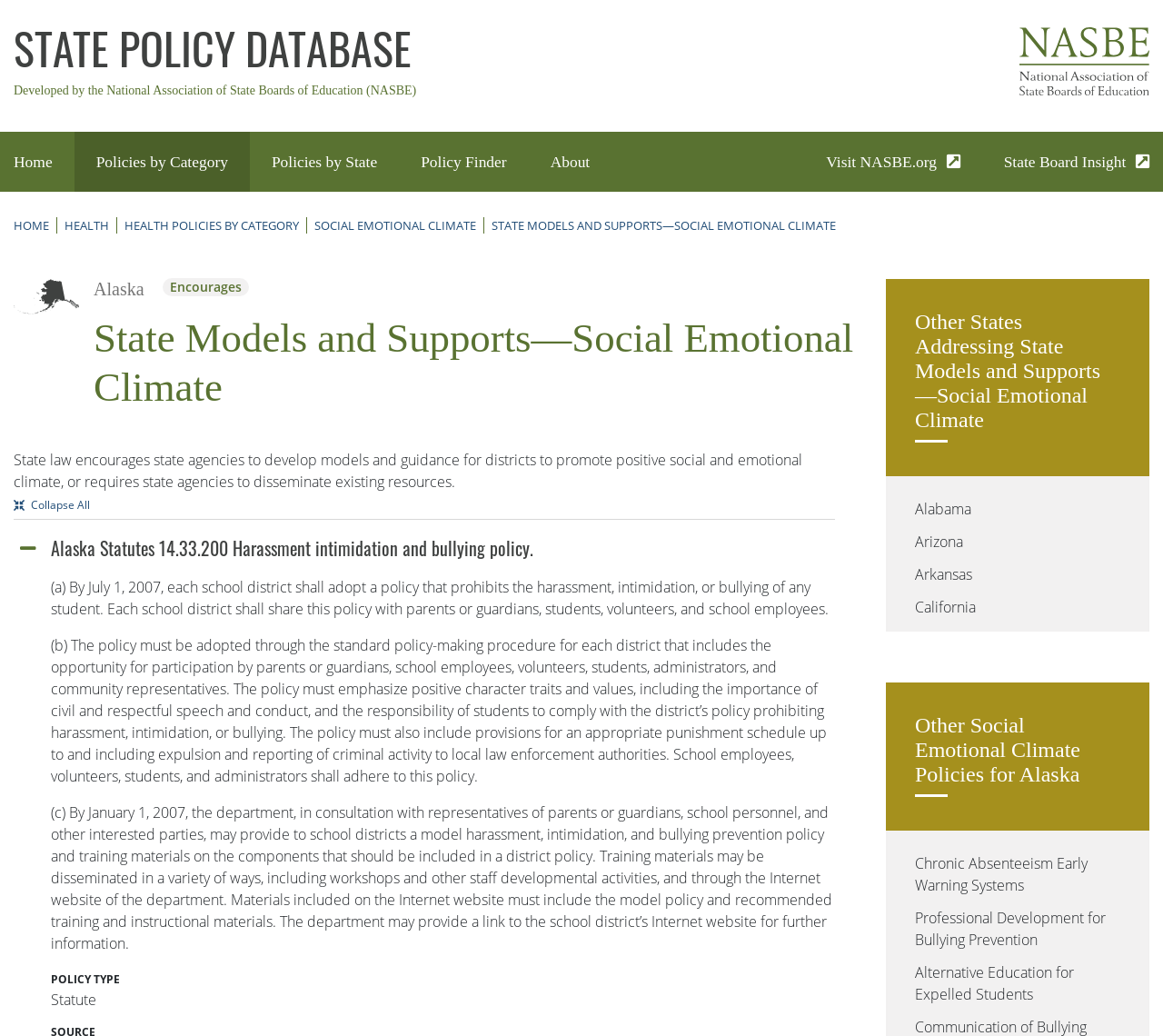What is the type of policy described in the Alaska Statutes?
Craft a detailed and extensive response to the question.

The type of policy described in the Alaska Statutes can be found in the static text 'POLICY TYPE' and 'Statute' which indicates that the policy is a statute.